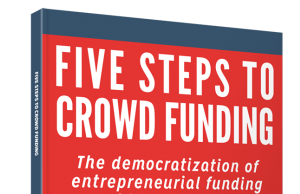Describe every aspect of the image in detail.

The image features a book cover titled "FIVE STEPS TO CROWDFUNDING," prominently displayed in bold white text against a striking red background. Below the title, a subtitle reads, "The democratization of entrepreneurial funding," indicating the book's focus on making crowdfunding accessible to a broader audience. The cover design is clean and modern, suggesting a contemporary approach to funding strategies for entrepreneurs. This book aims to guide readers through the essential steps of crowdfunding, encouraging innovation and new projects in the entrepreneurial landscape.